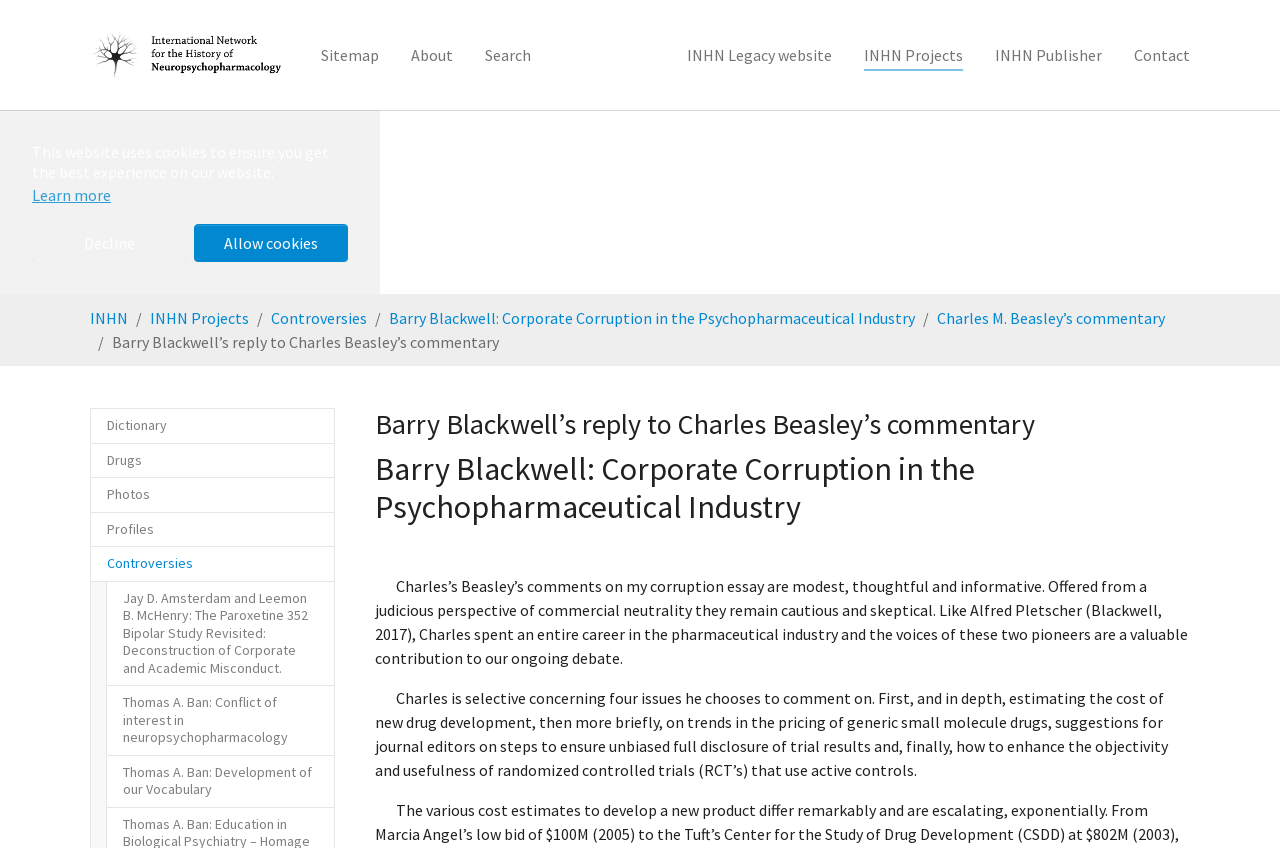Extract the bounding box of the UI element described as: "Controversies".

[0.212, 0.363, 0.287, 0.387]